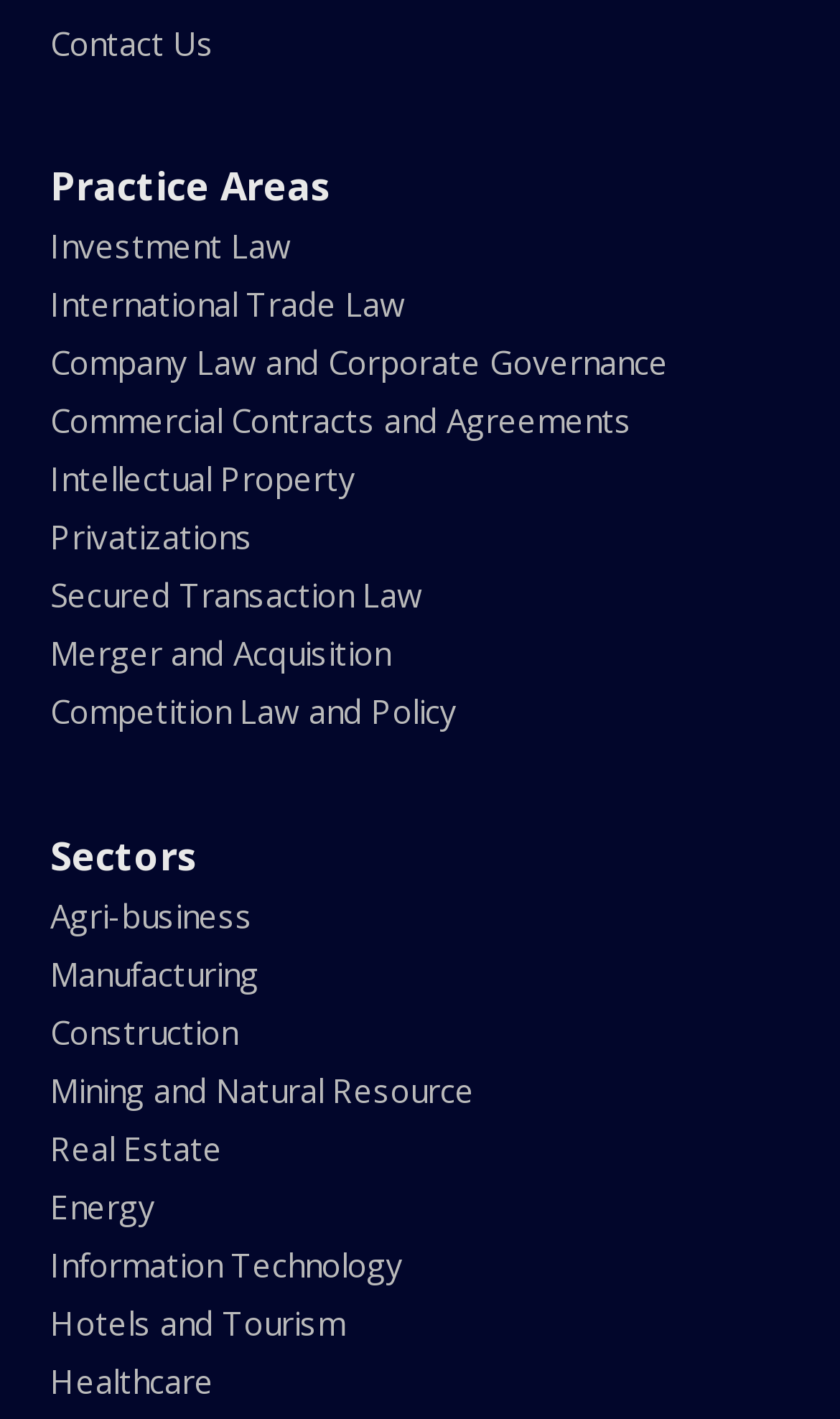What is the first practice area listed?
Look at the image and provide a short answer using one word or a phrase.

Investment Law